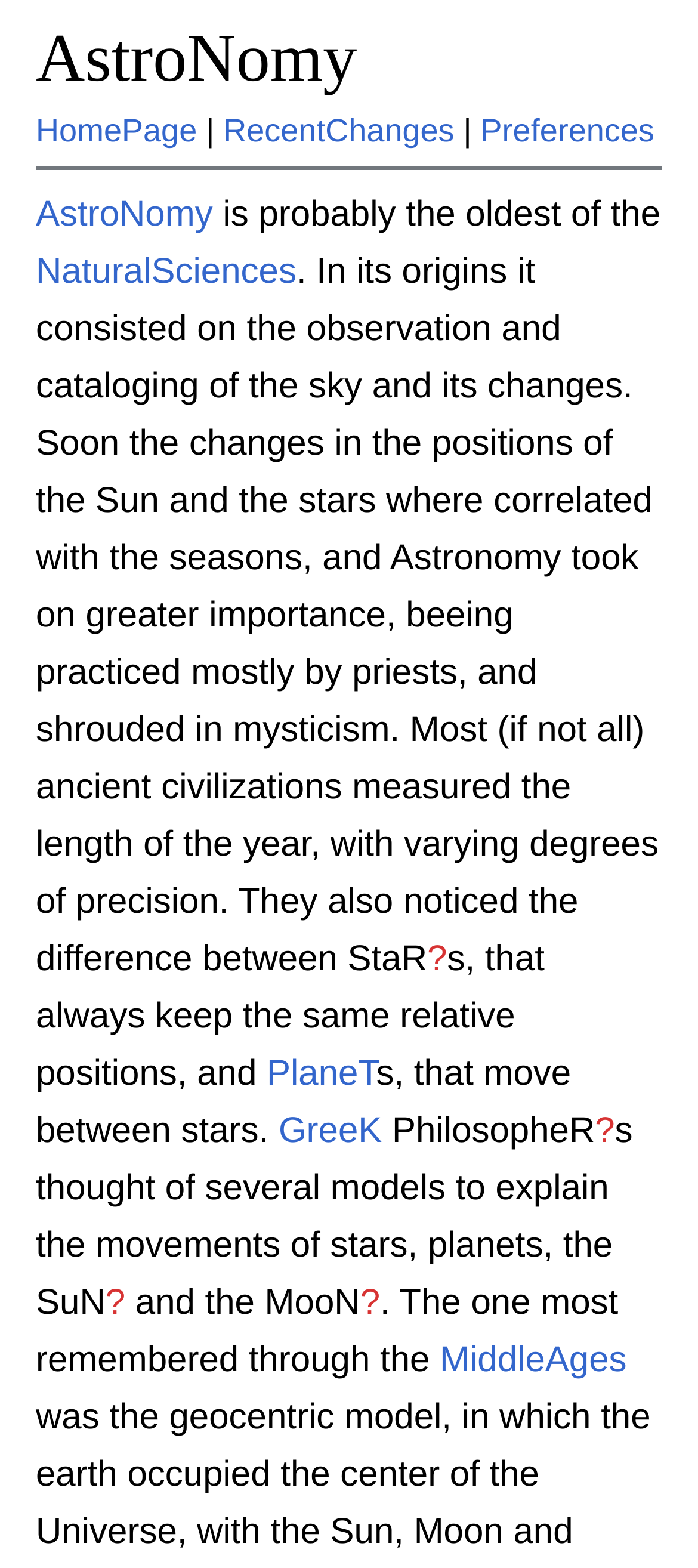From the details in the image, provide a thorough response to the question: What did Greek Philosophers think of?

According to the webpage, Greek Philosophers thought of several models to explain the movements of stars, planets, the Sun, and the Moon, as stated in the sentence 'Greek PhilosopheR thought of several models to explain the movements of stars, planets, the SuN, and the MooN'.